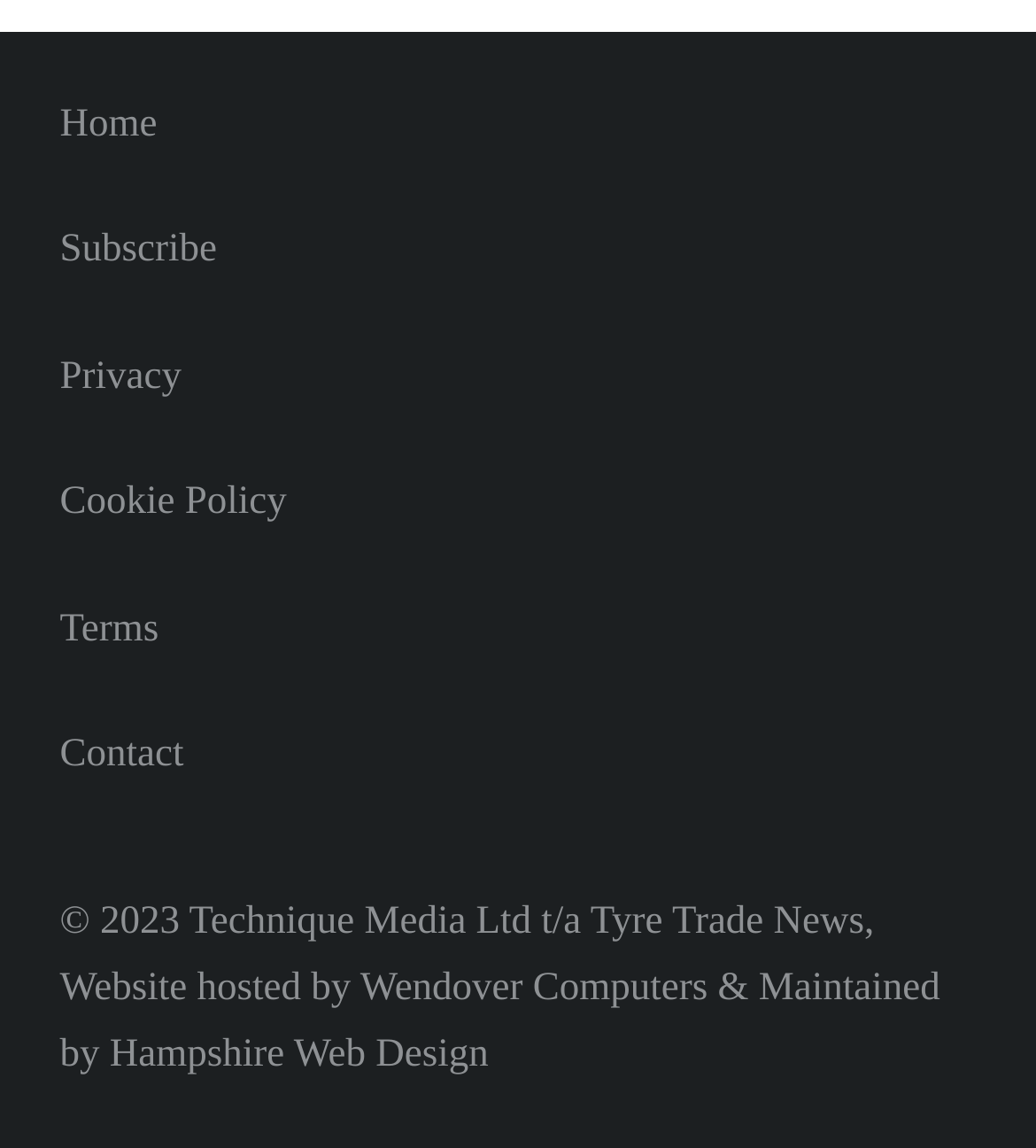Identify the bounding box coordinates of the area that should be clicked in order to complete the given instruction: "view privacy policy". The bounding box coordinates should be four float numbers between 0 and 1, i.e., [left, top, right, bottom].

[0.058, 0.309, 0.175, 0.346]